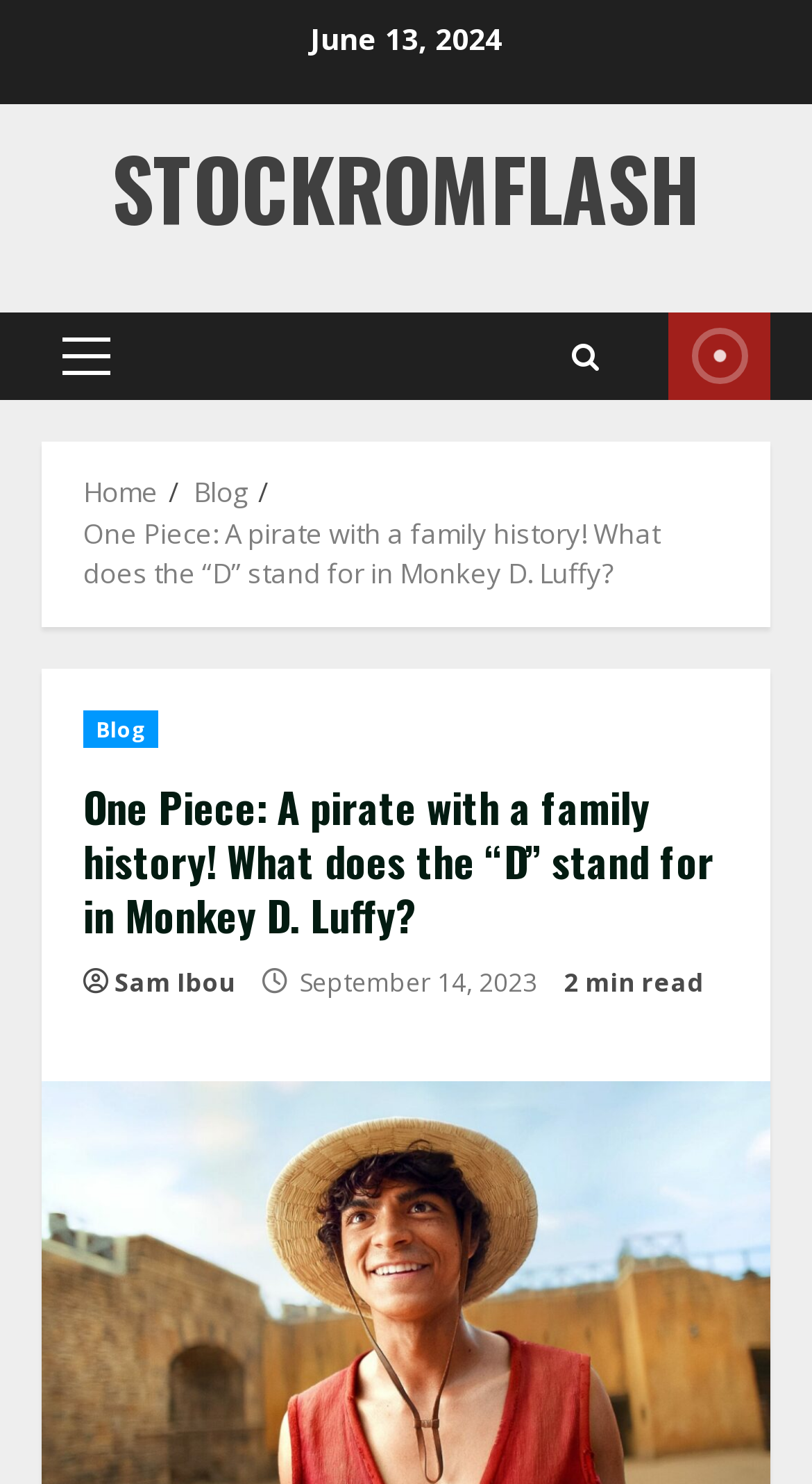Consider the image and give a detailed and elaborate answer to the question: 
What is the category of the blog post?

I found the category of the blog post by looking at the link element that says 'Blog' which is located in the breadcrumbs navigation section.